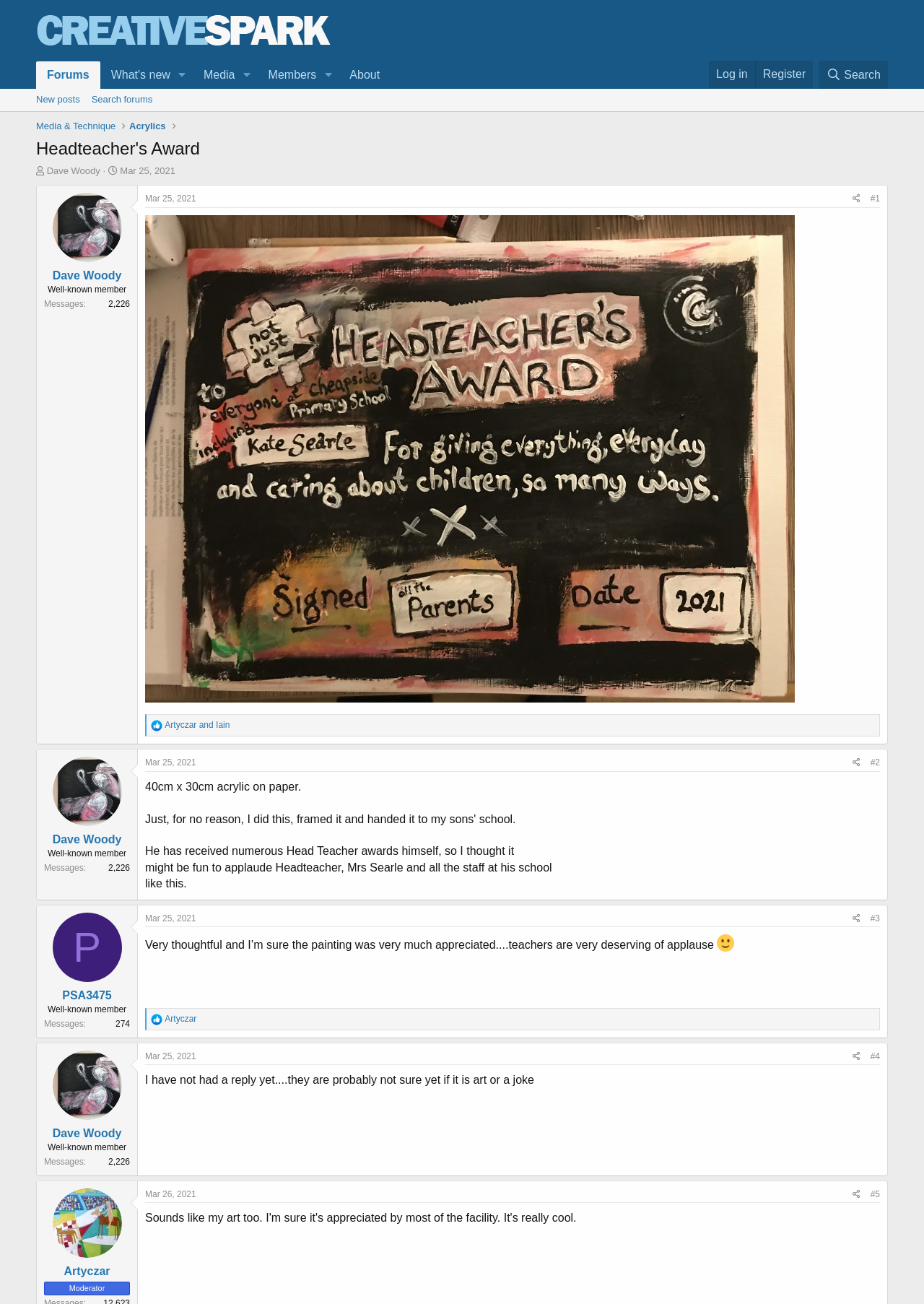Explain the features and main sections of the webpage comprehensively.

The webpage is about the "Headteacher's Award" on a platform called "Creative Spark". At the top, there is a navigation menu with links to "Forums", "What's new", "Media", "Members", and "About". On the right side of the navigation menu, there are links to "Log in" and "Register". Below the navigation menu, there is a search bar with a link to "Search" and a button to toggle the search menu.

The main content of the webpage is divided into three sections, each containing a discussion thread. The first thread is started by "Dave Woody" and has a title "Headteacher's Award". Below the title, there is a description of the thread starter, including their username, start date, and a brief description. The thread contains an image and a post with text describing the award.

The second thread is also started by "Dave Woody" and has a similar structure to the first thread. The third thread is started by "PSA3475" and has a similar structure to the first two threads.

Each thread has a header section with links to the thread starter's profile, the start date, and a "Share" button. Below the header section, there is a post with text and images. The posts also have a footer section with links to "Like" and "Reactions", as well as a count of reactions.

Throughout the webpage, there are various links to user profiles, threads, and other pages on the platform. The overall layout is organized, with clear headings and concise text, making it easy to navigate and read.